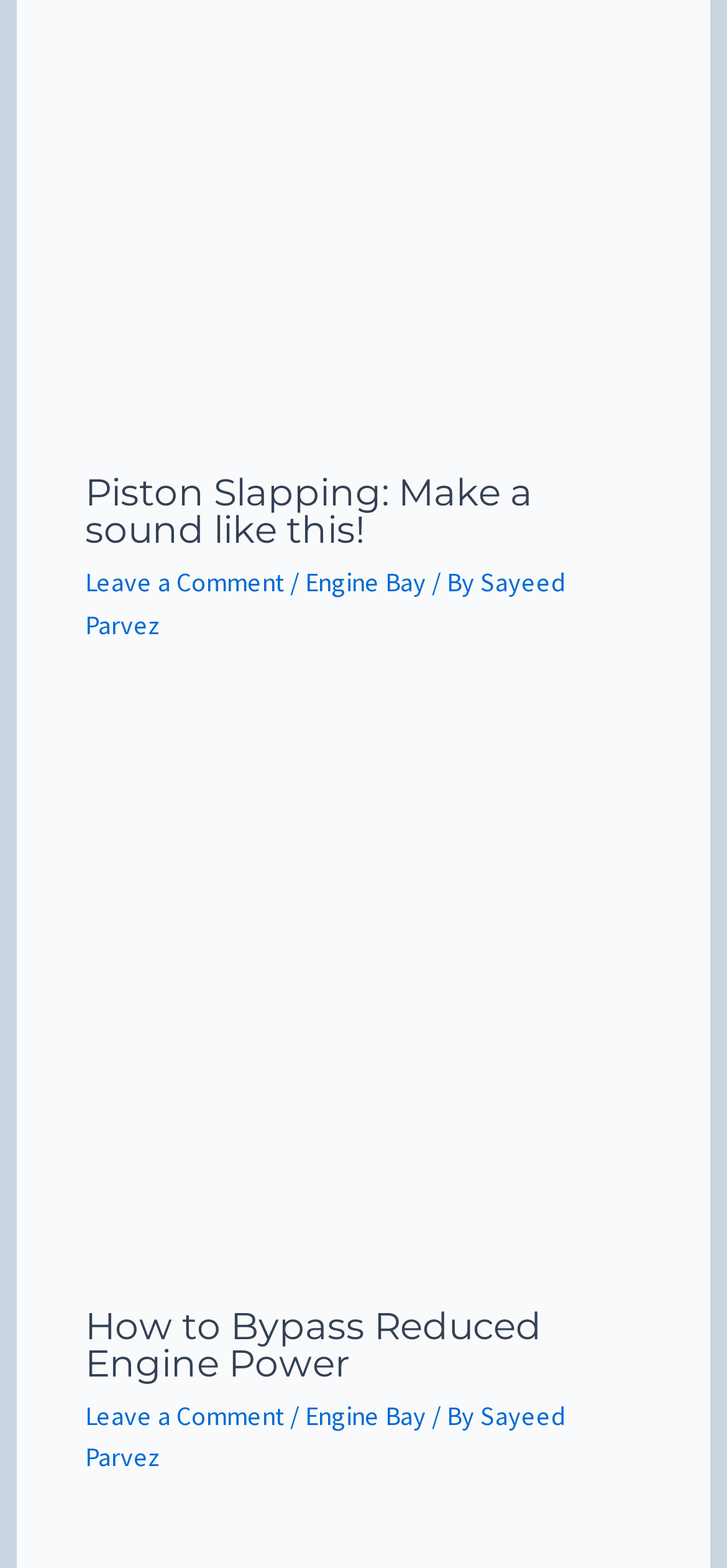Determine the bounding box coordinates for the area that needs to be clicked to fulfill this task: "Leave a comment on Piston Slapping". The coordinates must be given as four float numbers between 0 and 1, i.e., [left, top, right, bottom].

[0.117, 0.361, 0.391, 0.382]